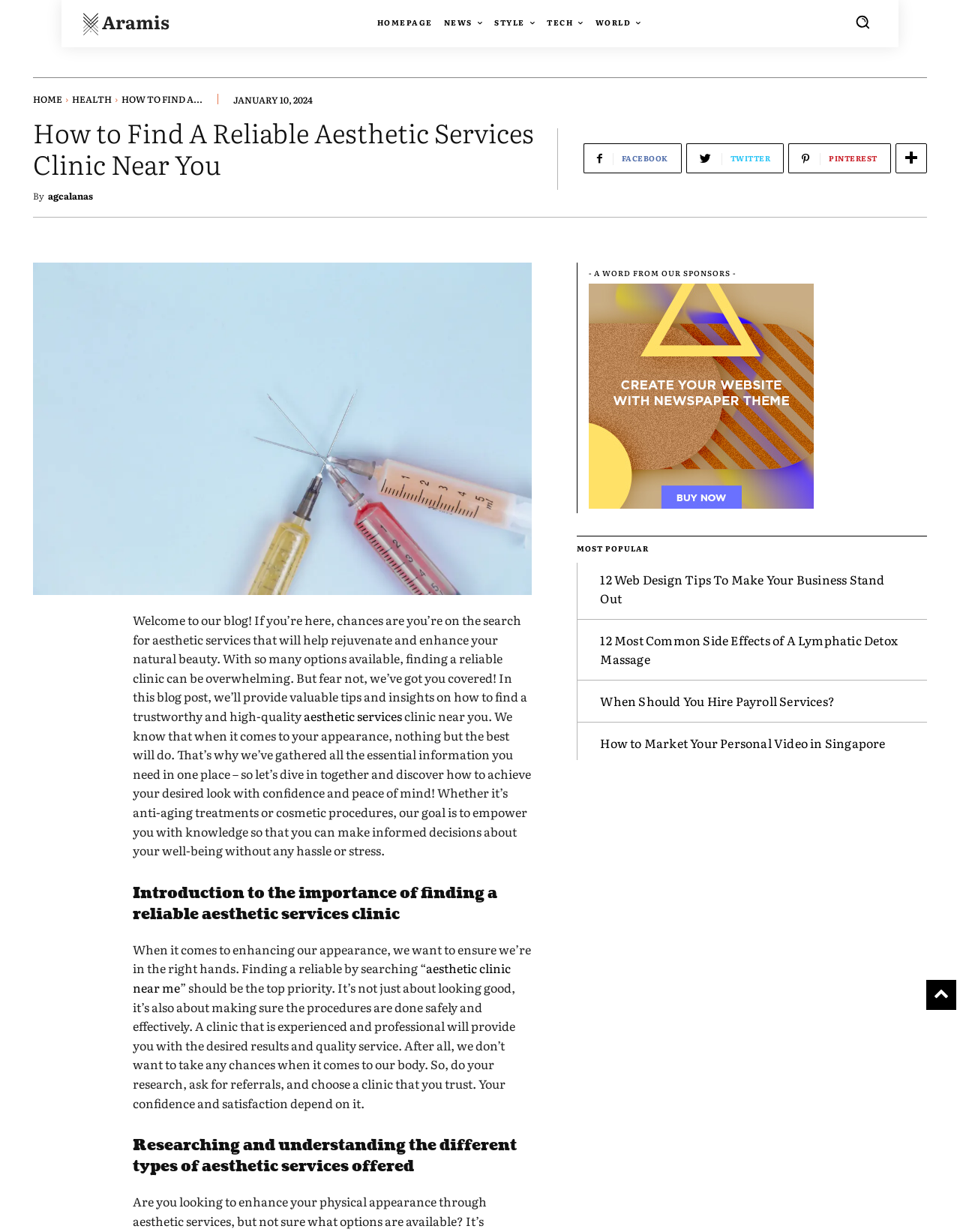Please answer the following question using a single word or phrase: 
What is the tone of the blog post?

Informative and helpful